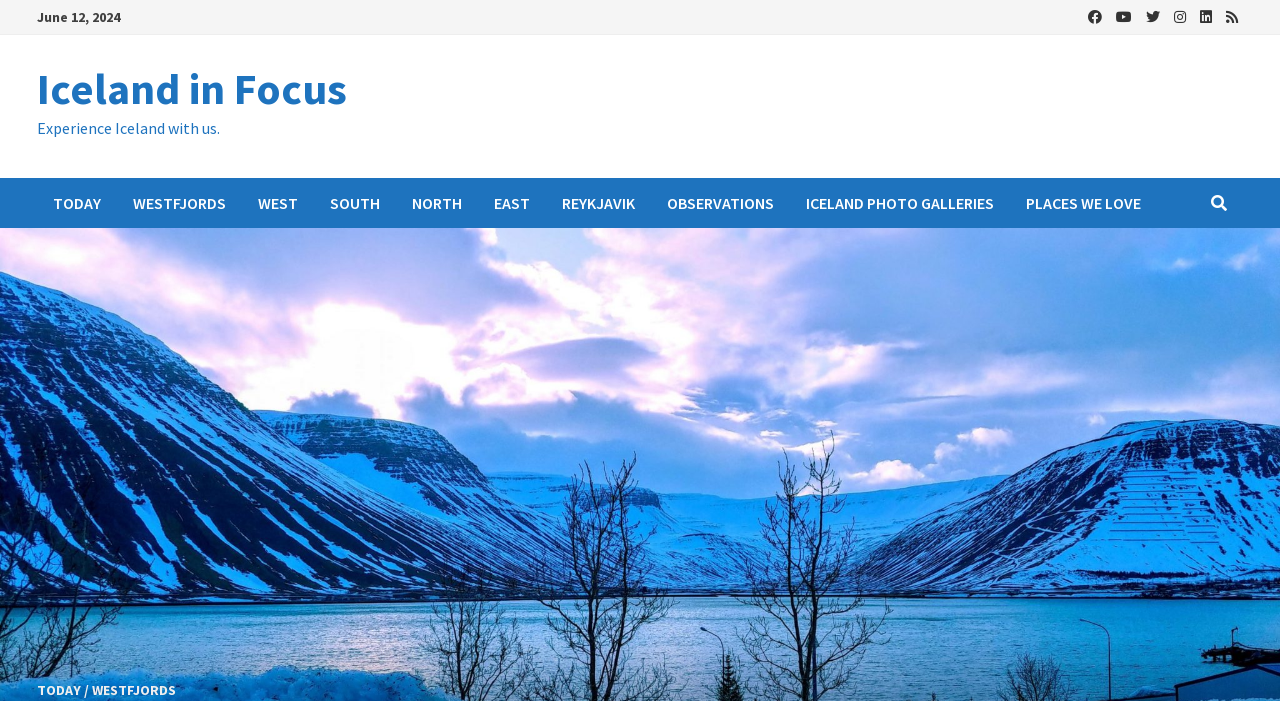Please specify the bounding box coordinates of the area that should be clicked to accomplish the following instruction: "Go to REYKJAVIK". The coordinates should consist of four float numbers between 0 and 1, i.e., [left, top, right, bottom].

[0.426, 0.254, 0.508, 0.325]